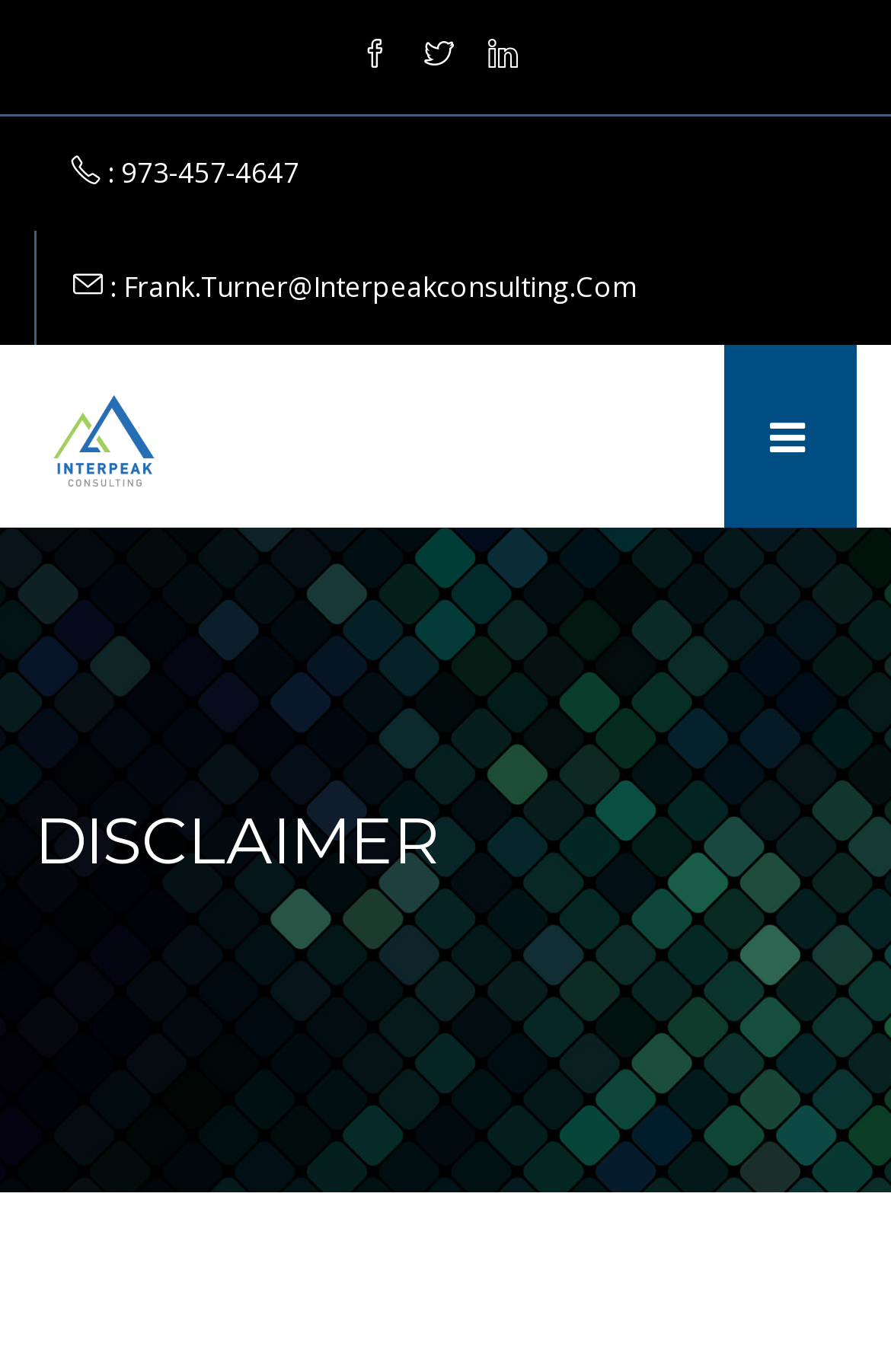Utilize the information from the image to answer the question in detail:
What is the website's domain name?

I found the website's domain name by looking at the link element with the OCR text 'InterpeakConsulting.com' and its bounding box coordinates [0.038, 0.3, 0.196, 0.336]. This suggests that the domain name is displayed on the webpage.